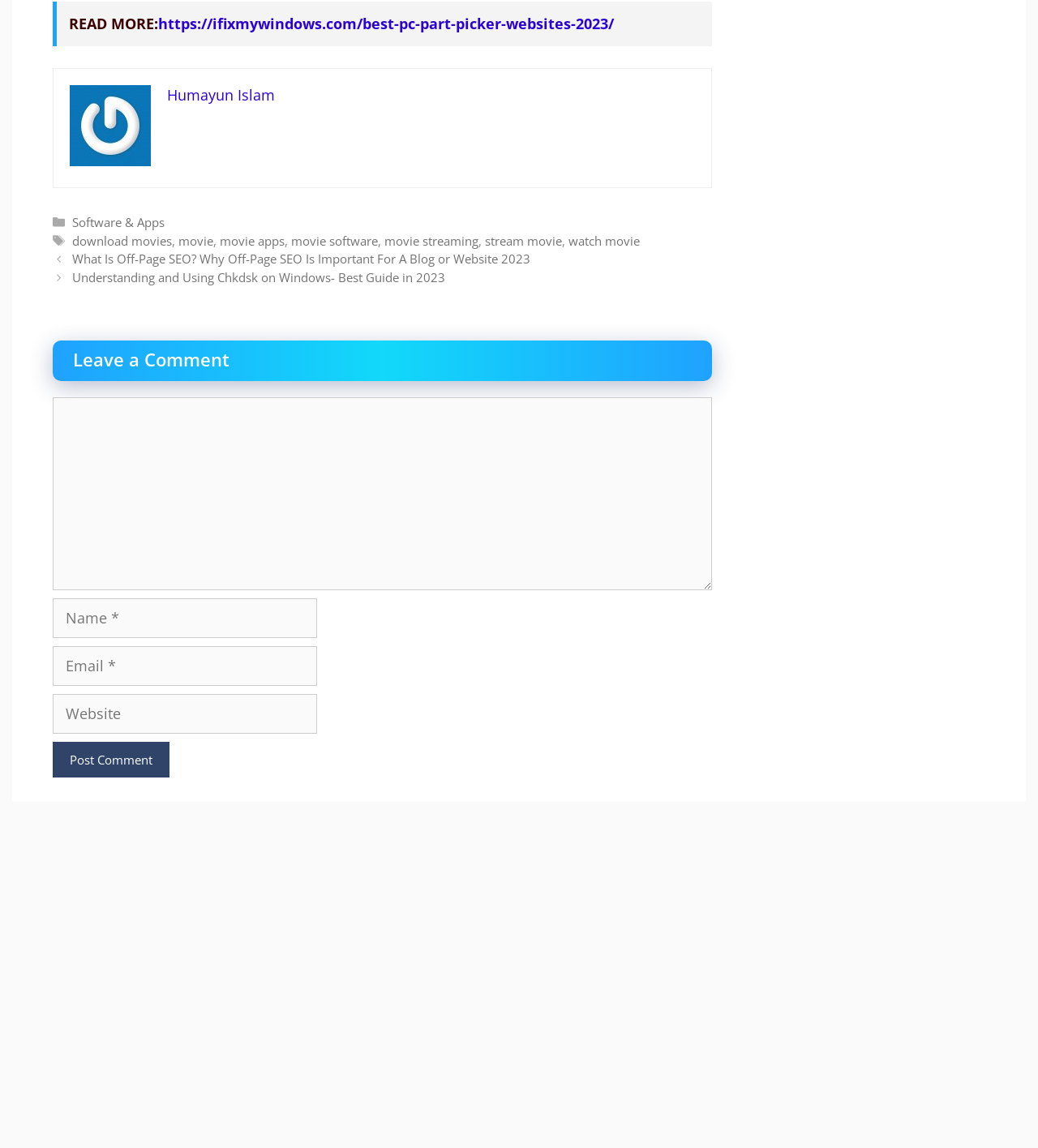What is the name of the article linked above the footer section?
Based on the image, provide your answer in one word or phrase.

What Is Off-Page SEO?